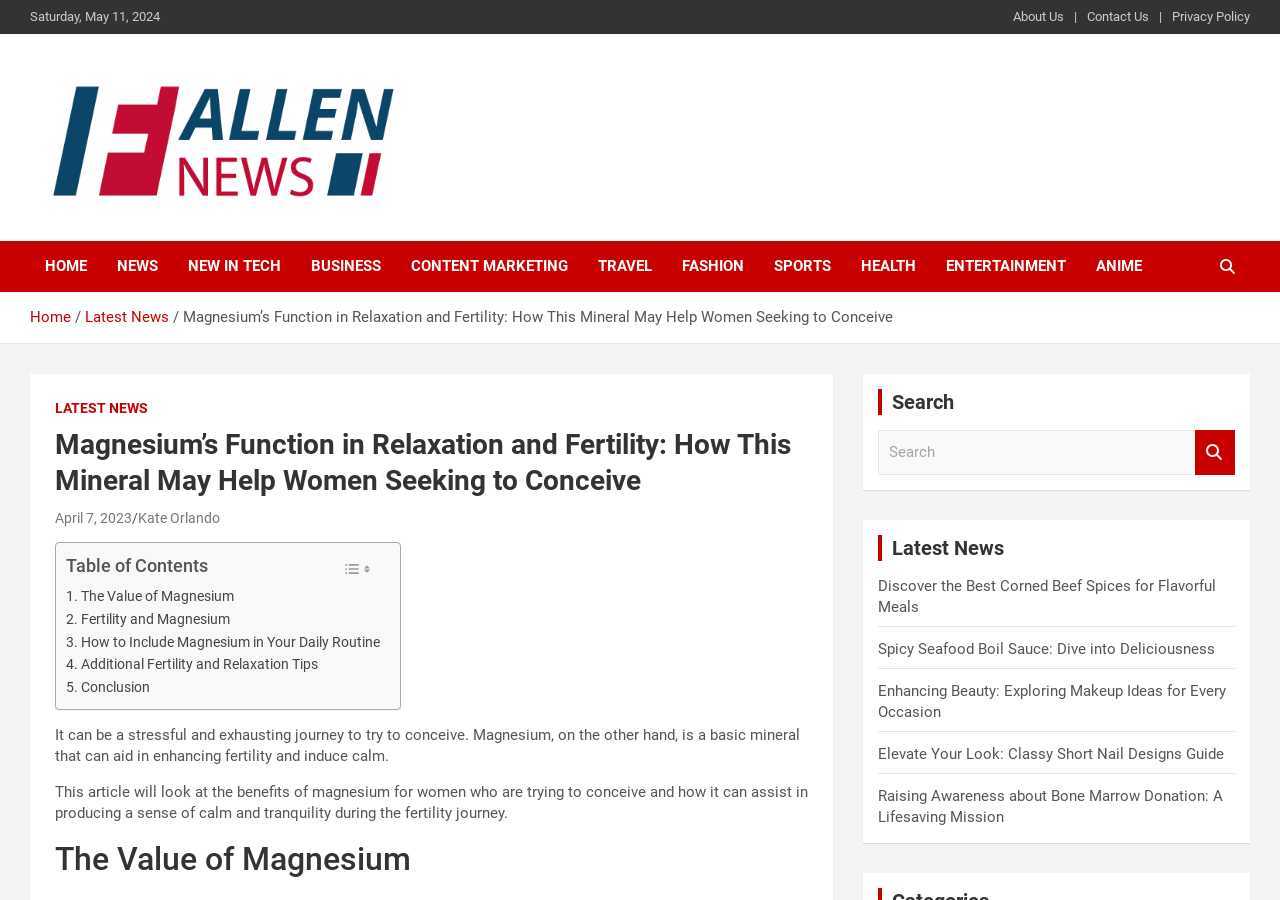How many sections are there in the table of contents?
Answer the question in a detailed and comprehensive manner.

I looked at the table of contents section and found five links: '. The Value of Magnesium', '. Fertility and Magnesium', '. How to Include Magnesium in Your Daily Routine', '. Additional Fertility and Relaxation Tips', and '. Conclusion'.